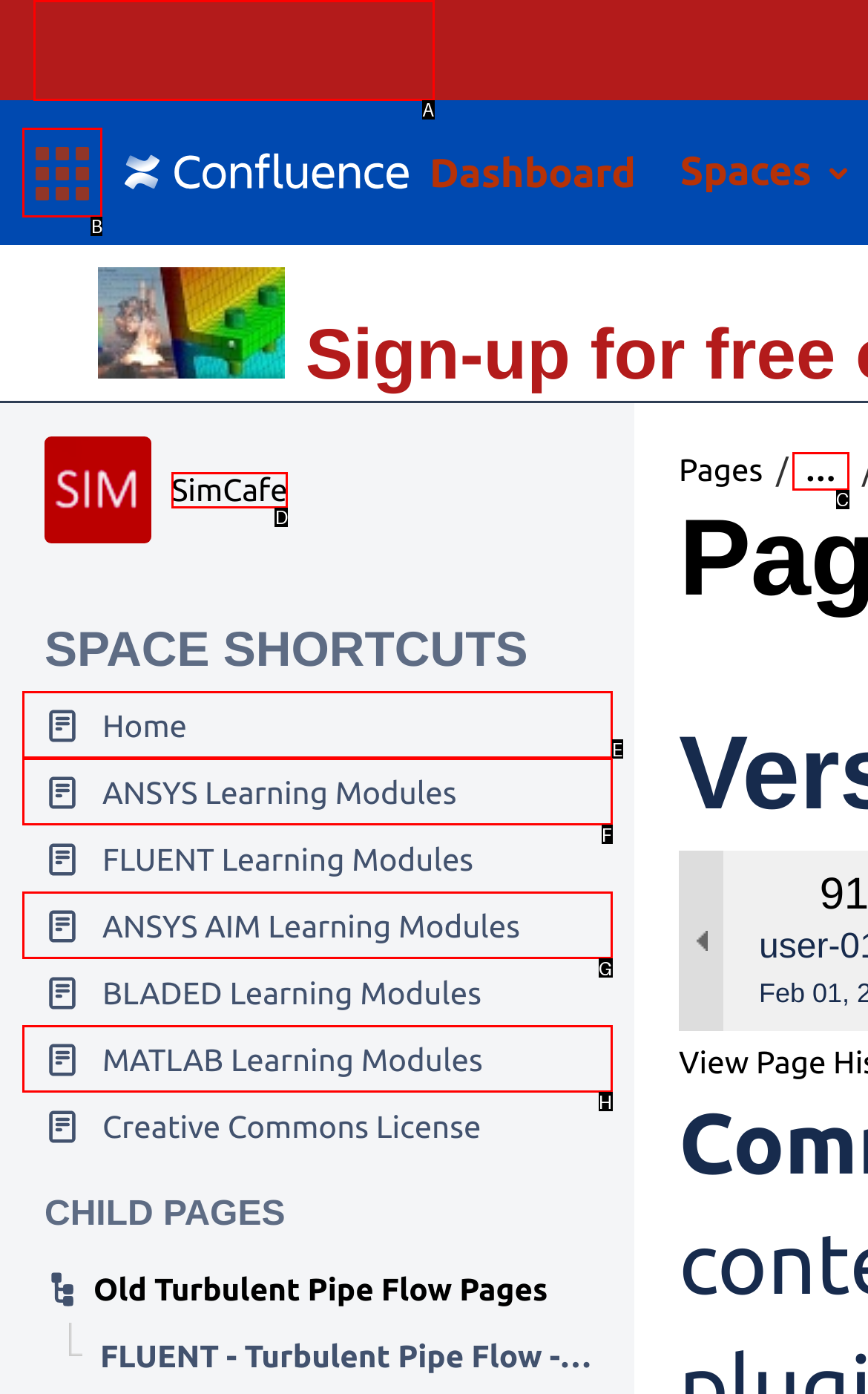Select the appropriate option that fits: ANSYS AIM Learning Modules
Reply with the letter of the correct choice.

G